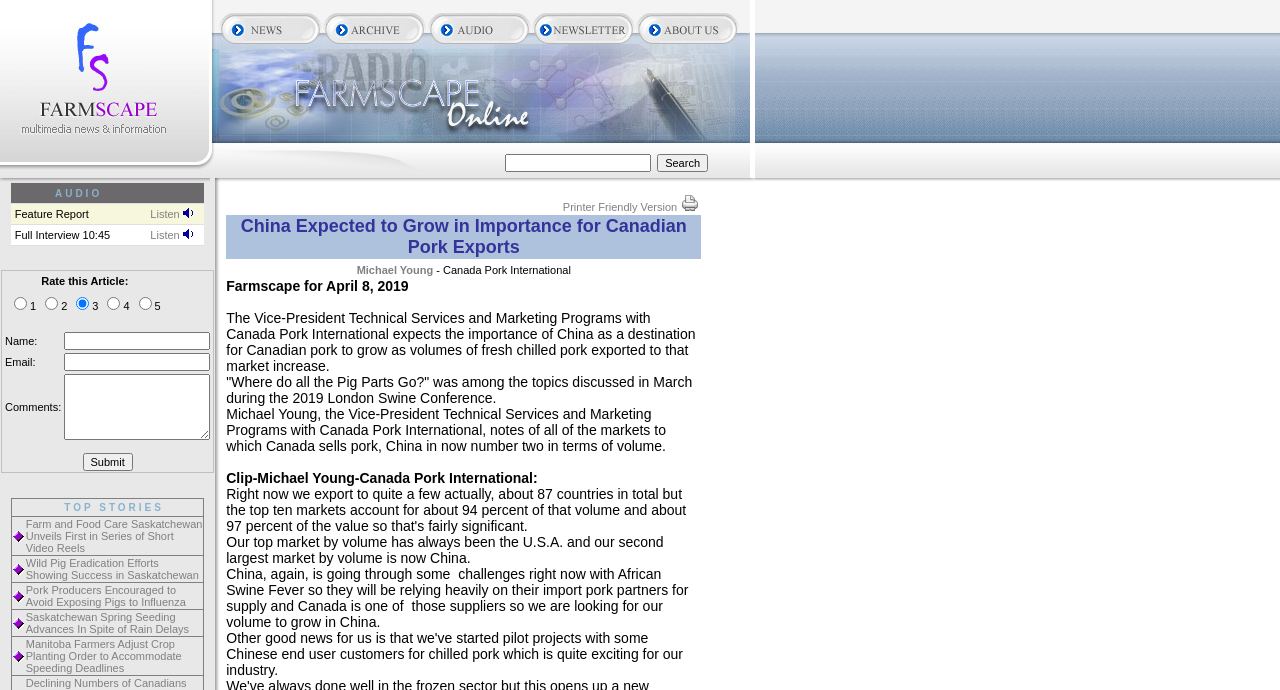What is the name of the website?
Refer to the image and offer an in-depth and detailed answer to the question.

The name of the website can be found in the top-left corner of the webpage, where it says 'Farmscape Canada' in an image element.